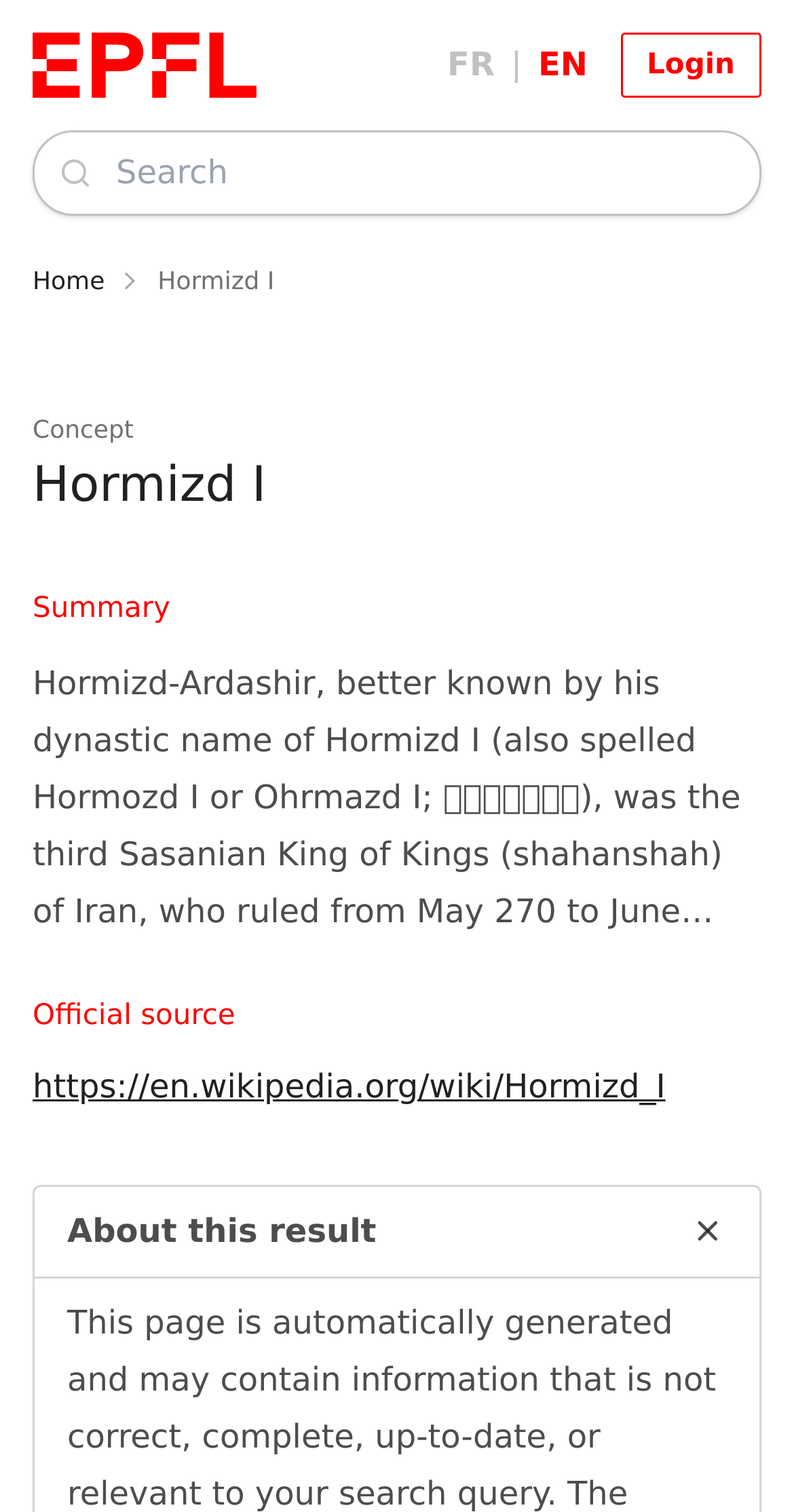Provide a one-word or one-phrase answer to the question:
How many links are in the breadcrumb navigation?

2